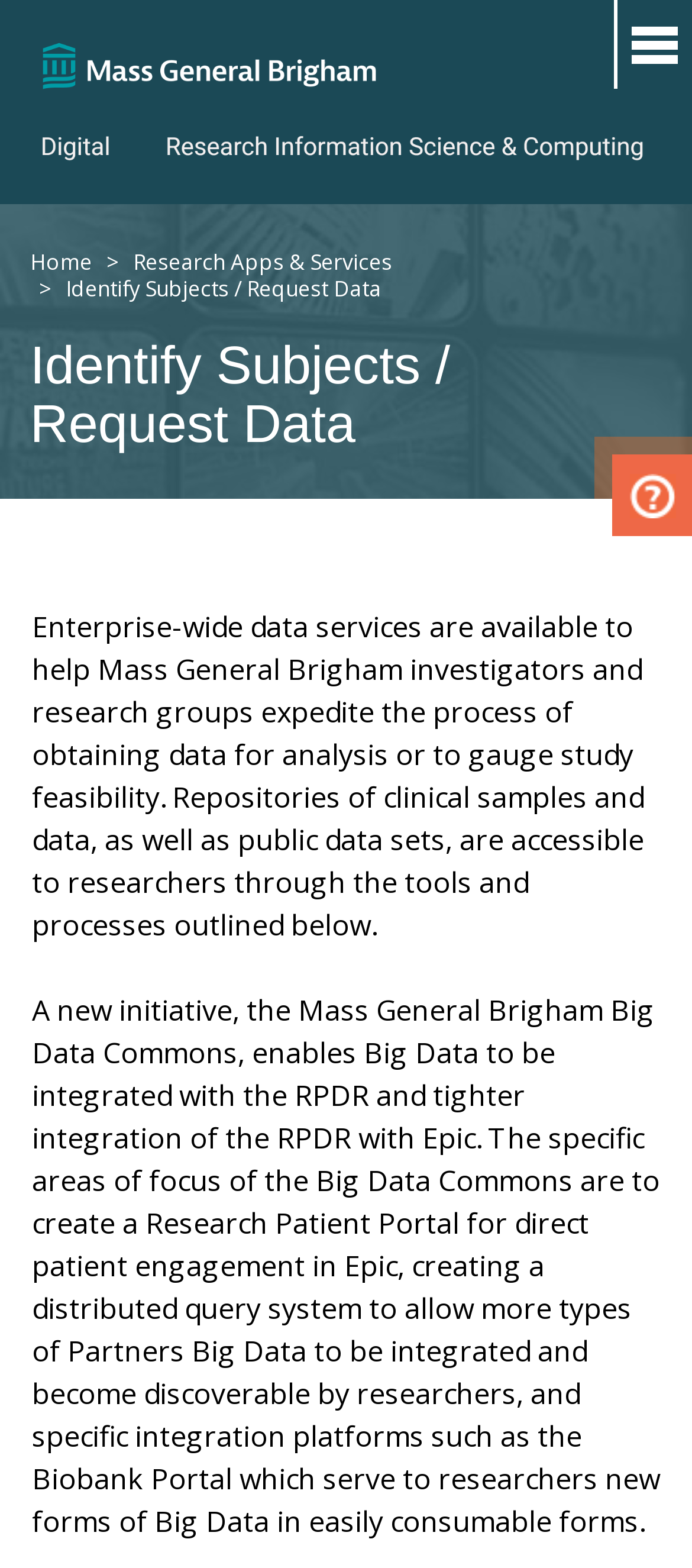Respond to the question below with a single word or phrase:
What is the function of the Research Patient Portal?

Direct patient engagement in Epic